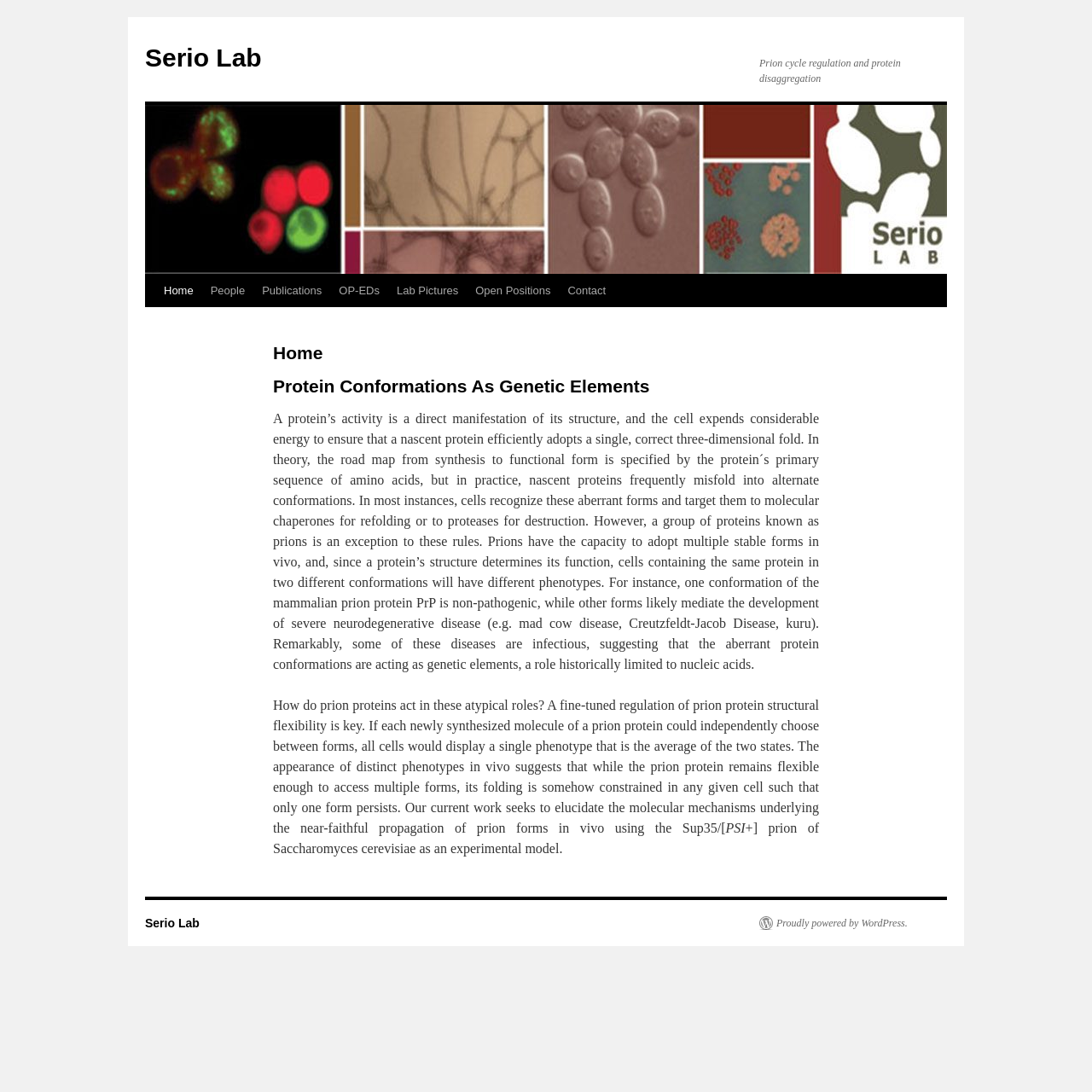Determine the coordinates of the bounding box that should be clicked to complete the instruction: "Click on the 'People' link". The coordinates should be represented by four float numbers between 0 and 1: [left, top, right, bottom].

[0.185, 0.252, 0.232, 0.281]